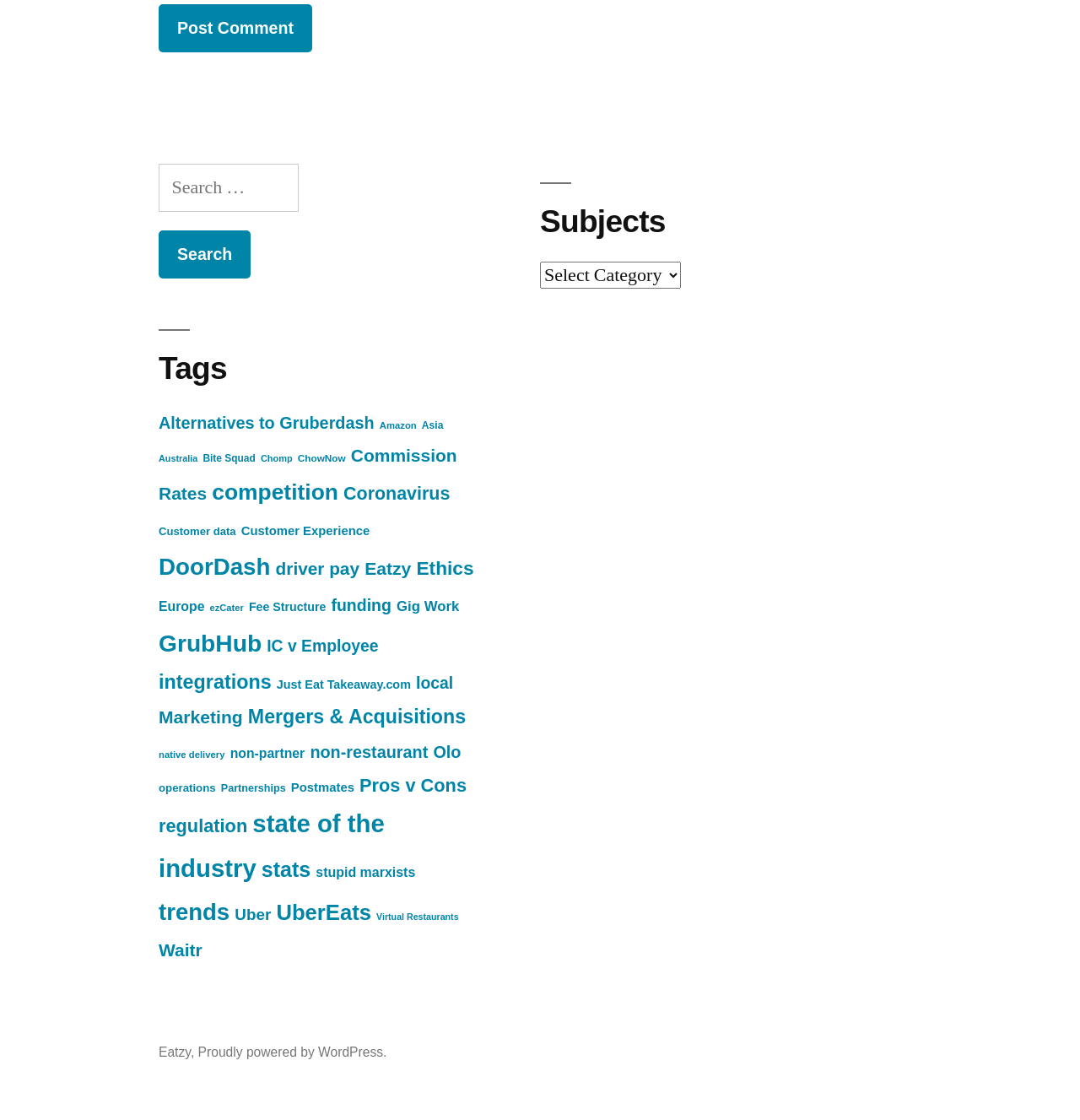Determine the bounding box coordinates of the clickable area required to perform the following instruction: "Select a subject from the dropdown list". The coordinates should be represented as four float numbers between 0 and 1: [left, top, right, bottom].

[0.5, 0.233, 0.63, 0.257]